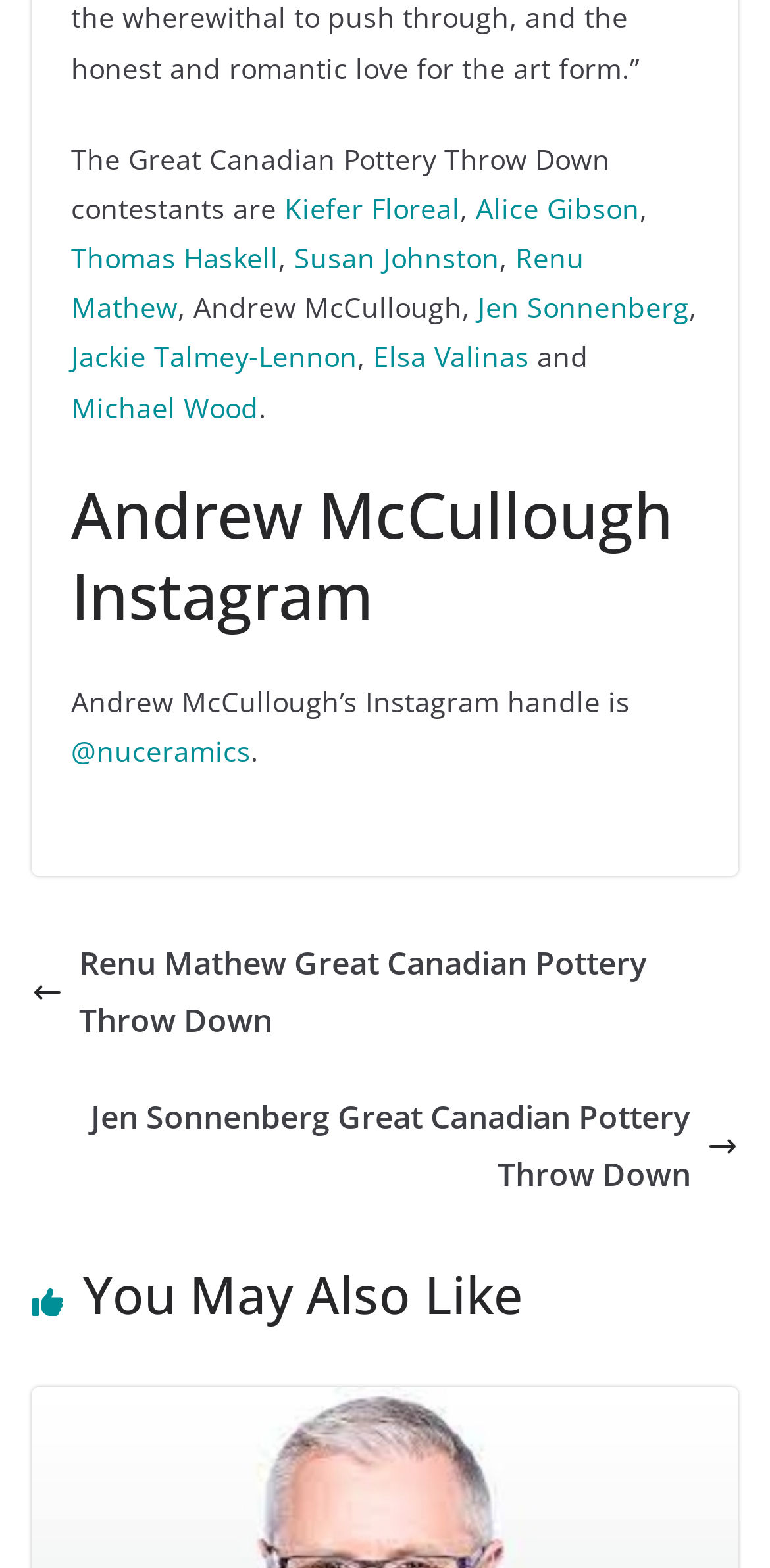Locate the bounding box coordinates of the clickable part needed for the task: "Check Andrew McCullough's Instagram".

[0.092, 0.467, 0.326, 0.491]